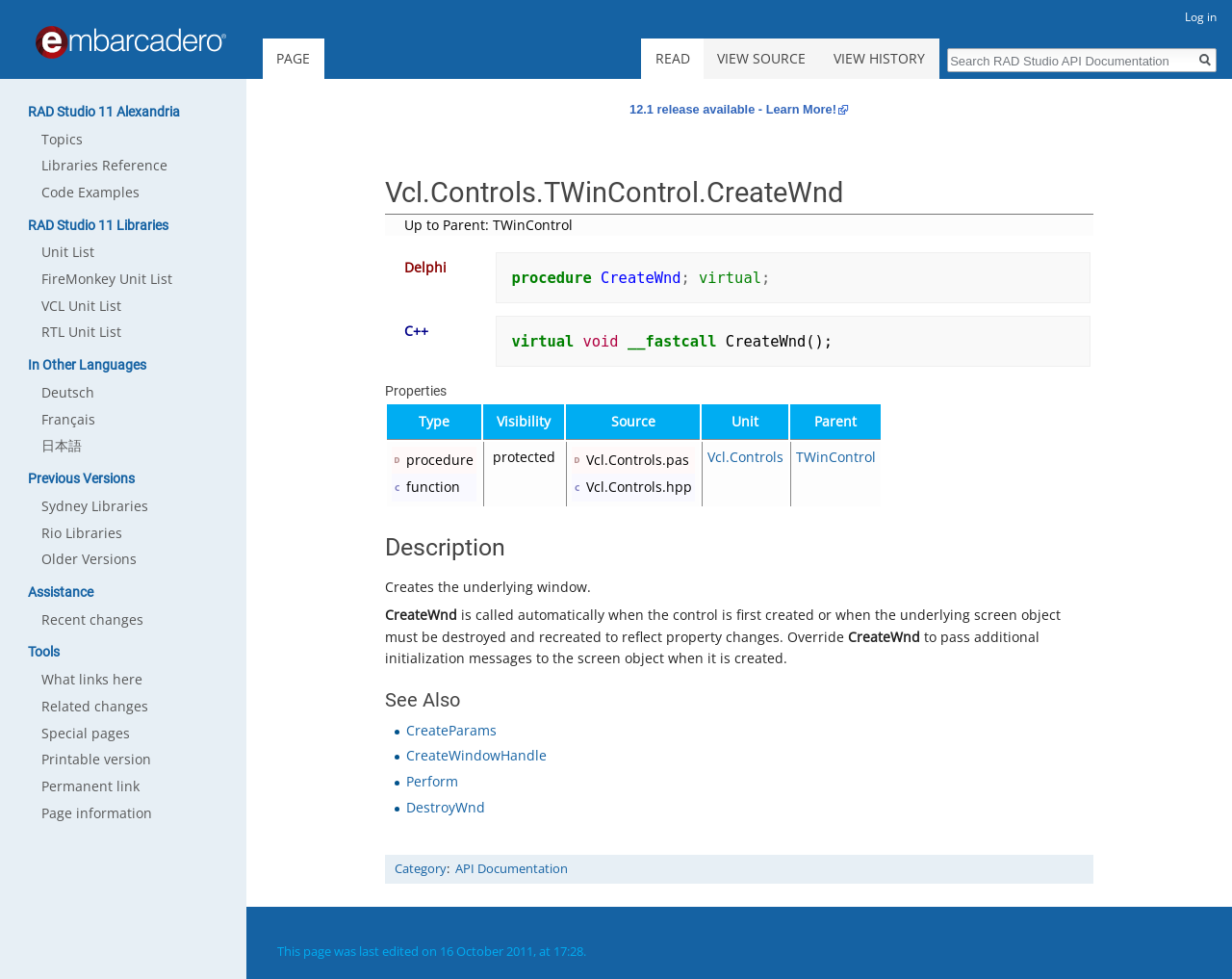What is the parent of the TWinControl?
Examine the webpage screenshot and provide an in-depth answer to the question.

The parent of the TWinControl can be found in the gridcell 'Vcl.Controls' which is located in the table under the heading 'Properties'.